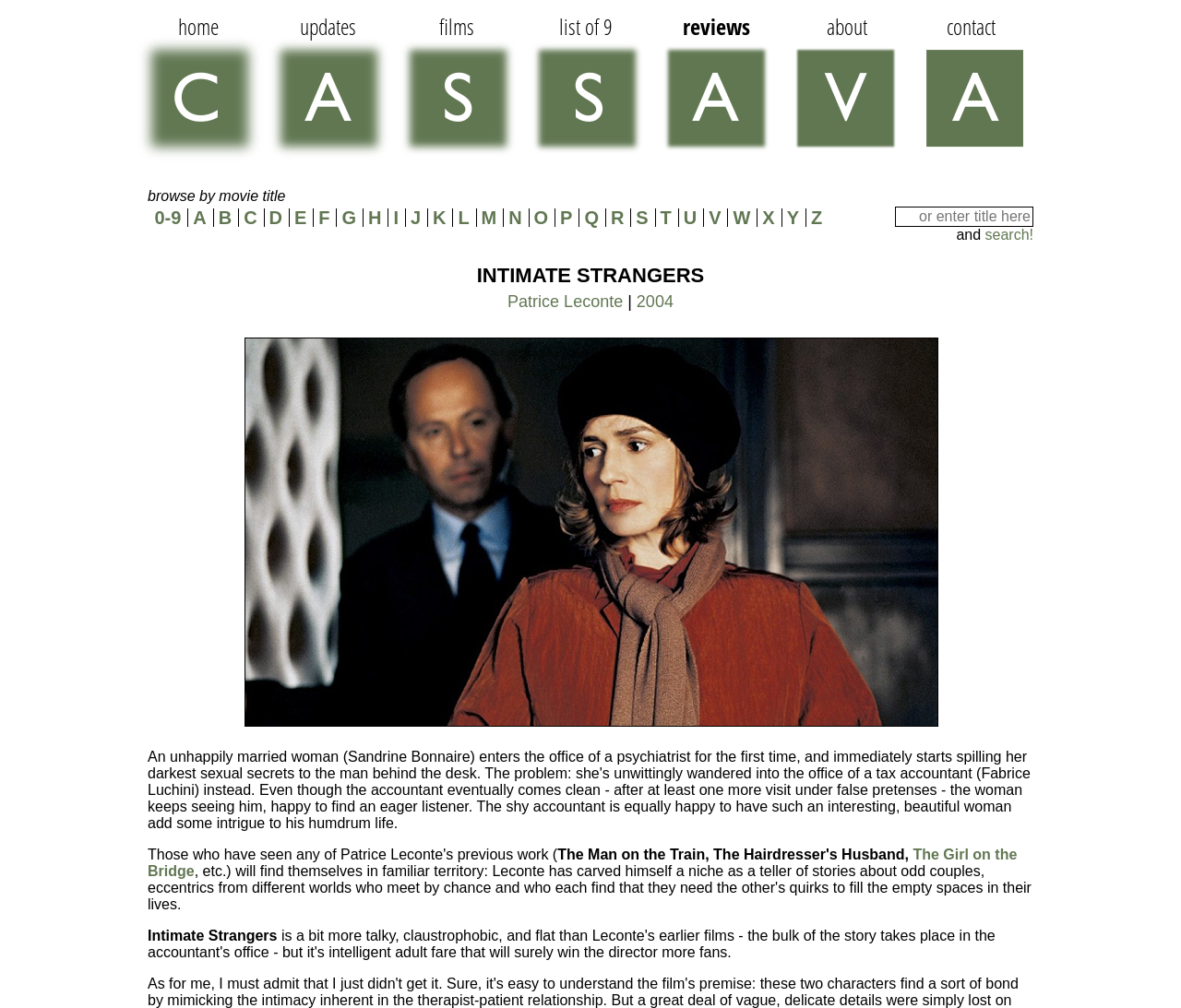Provide the bounding box coordinates, formatted as (top-left x, top-left y, bottom-right x, bottom-right y), with all values being floating point numbers between 0 and 1. Identify the bounding box of the UI element that matches the description: The Girl on the Bridge

[0.125, 0.84, 0.861, 0.872]